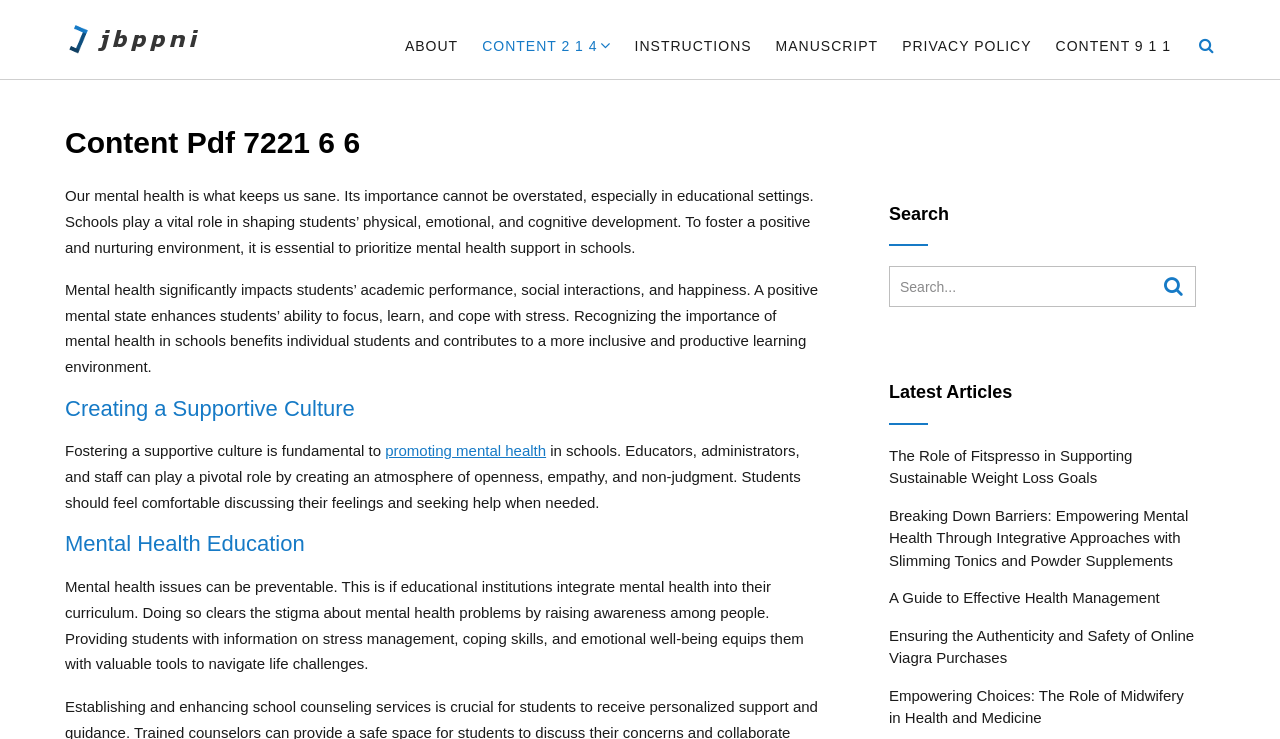Please specify the coordinates of the bounding box for the element that should be clicked to carry out this instruction: "Click on ABOUT". The coordinates must be four float numbers between 0 and 1, formatted as [left, top, right, bottom].

[0.316, 0.049, 0.358, 0.077]